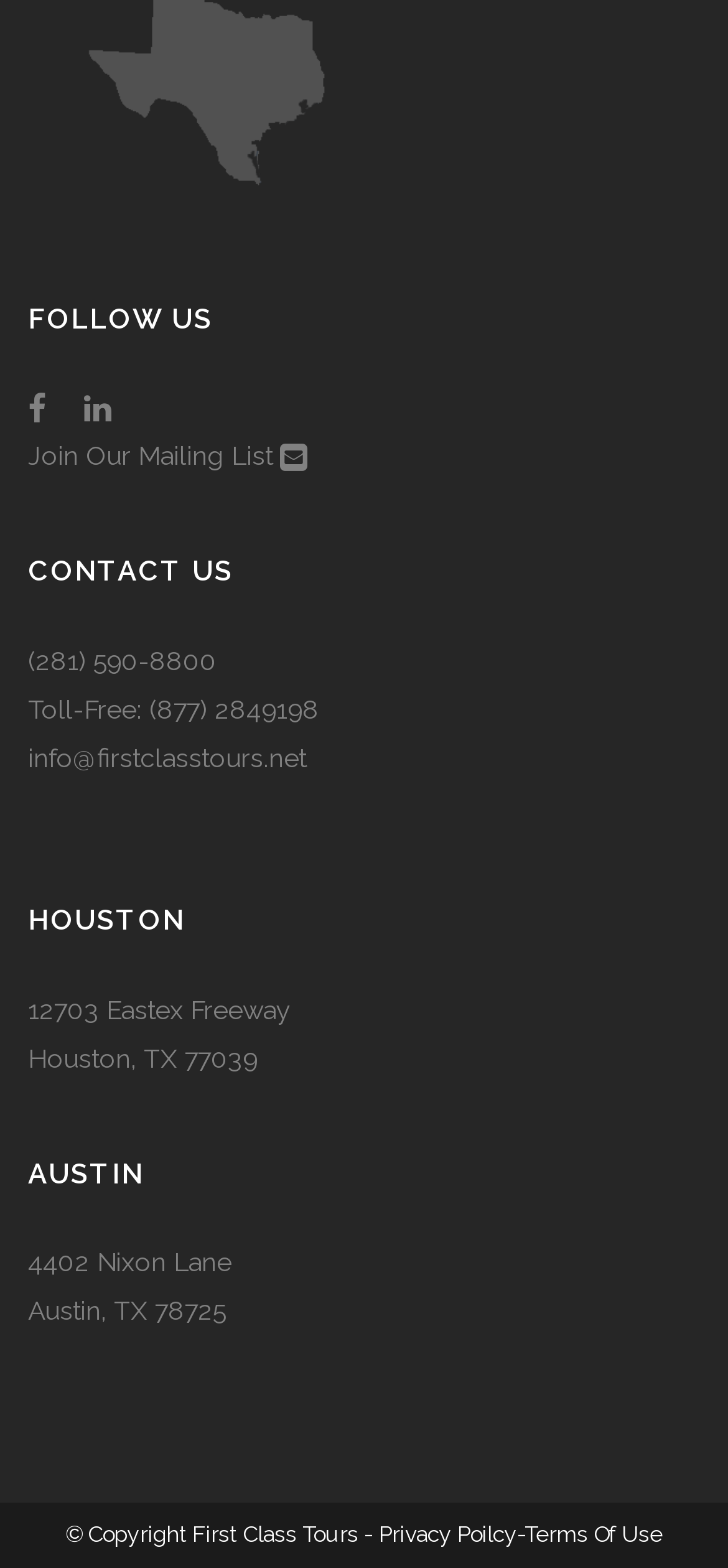What is the city of the Austin location?
Examine the image closely and answer the question with as much detail as possible.

I found the city of the Austin location by looking at the static text under the 'AUSTIN' heading, where I saw the address '4402 Nixon Lane' and 'Austin, TX 78725'.